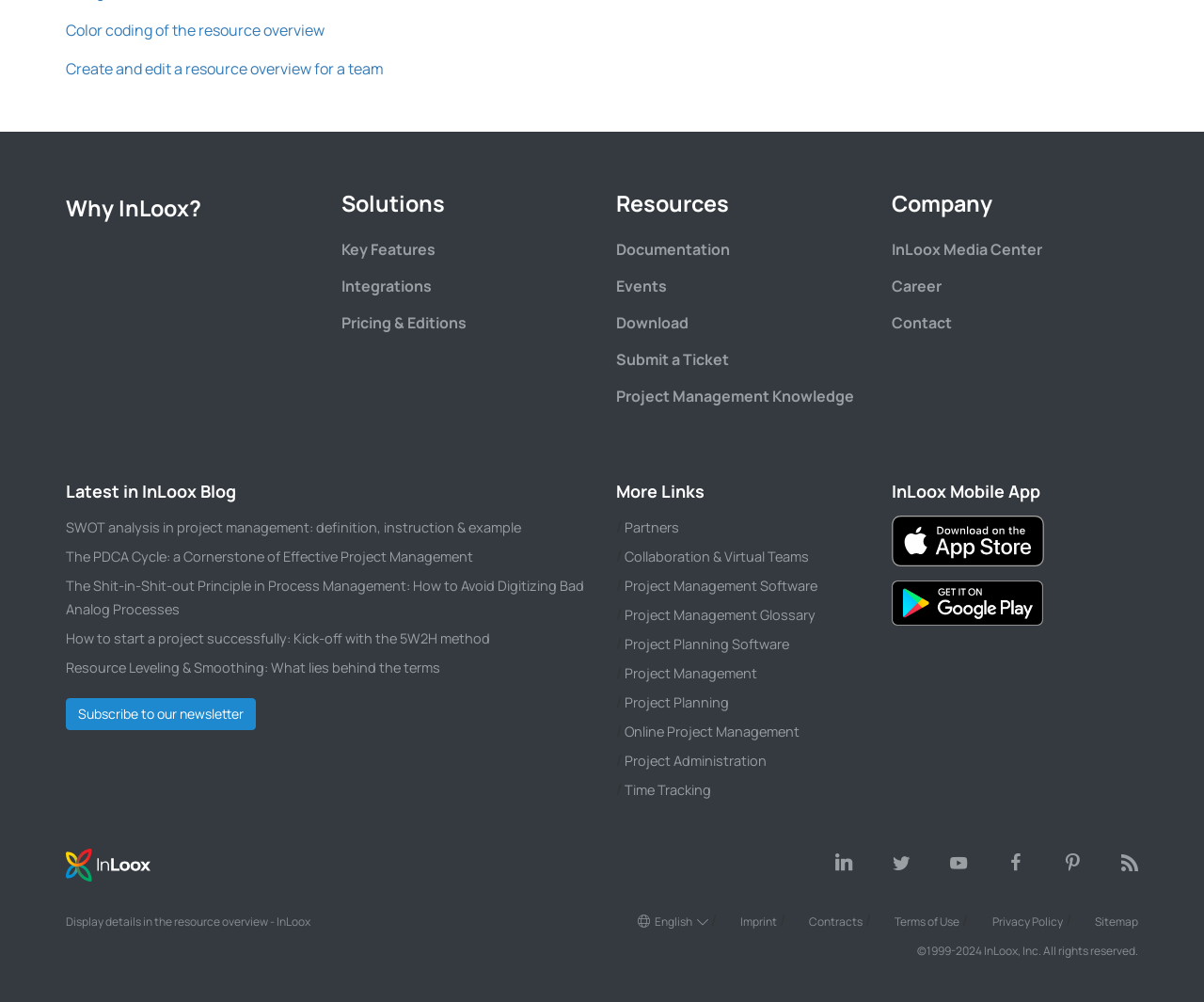What are the two platforms where the InLoox mobile app is available?
We need a detailed and exhaustive answer to the question. Please elaborate.

The InLoox mobile app is mentioned in the footer section of the webpage, and it is available on two platforms, Apple App Store and Google Play Store, as indicated by the respective logos.